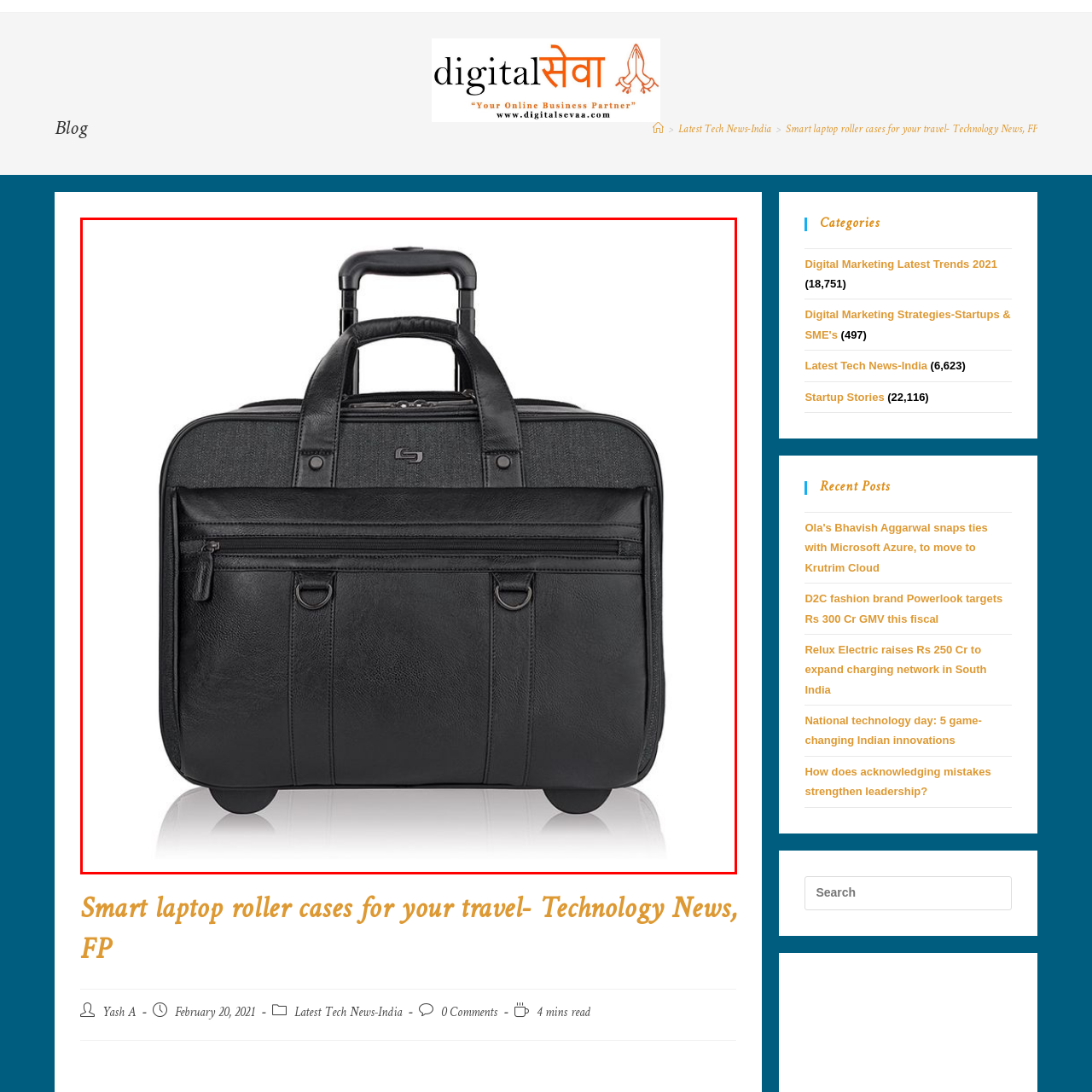What type of travelers is this roller case ideal for?
Analyze the image marked by the red bounding box and respond with an in-depth answer considering the visual clues.

The caption states that this practical yet stylish roller case exemplifies the needs of tech-savvy travelers, making it an ideal accessory for both business trips and leisure journeys.